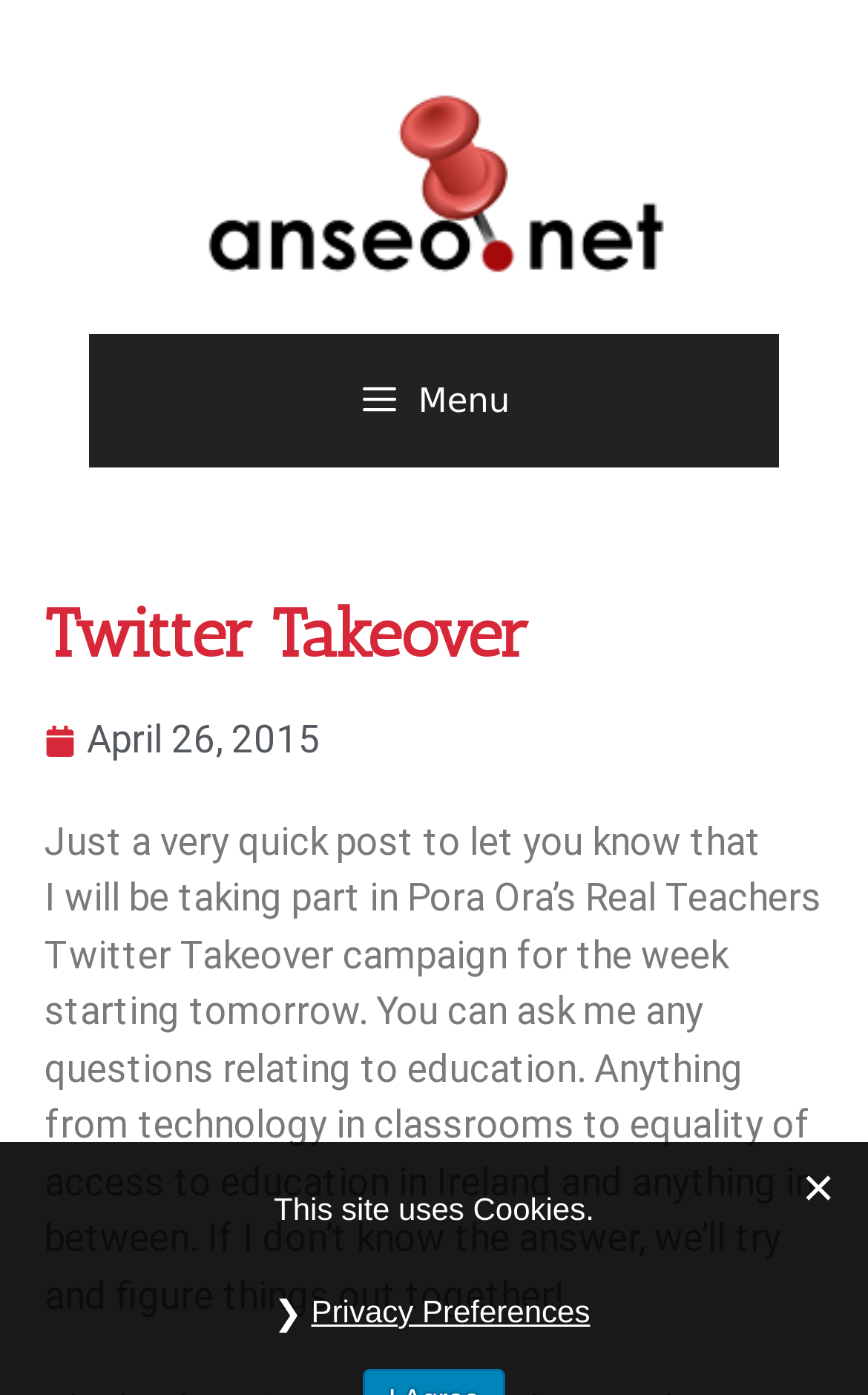Determine the bounding box coordinates of the UI element described below. Use the format (top-left x, top-left y, bottom-right x, bottom-right y) with floating point numbers between 0 and 1: Menu

[0.103, 0.239, 0.897, 0.335]